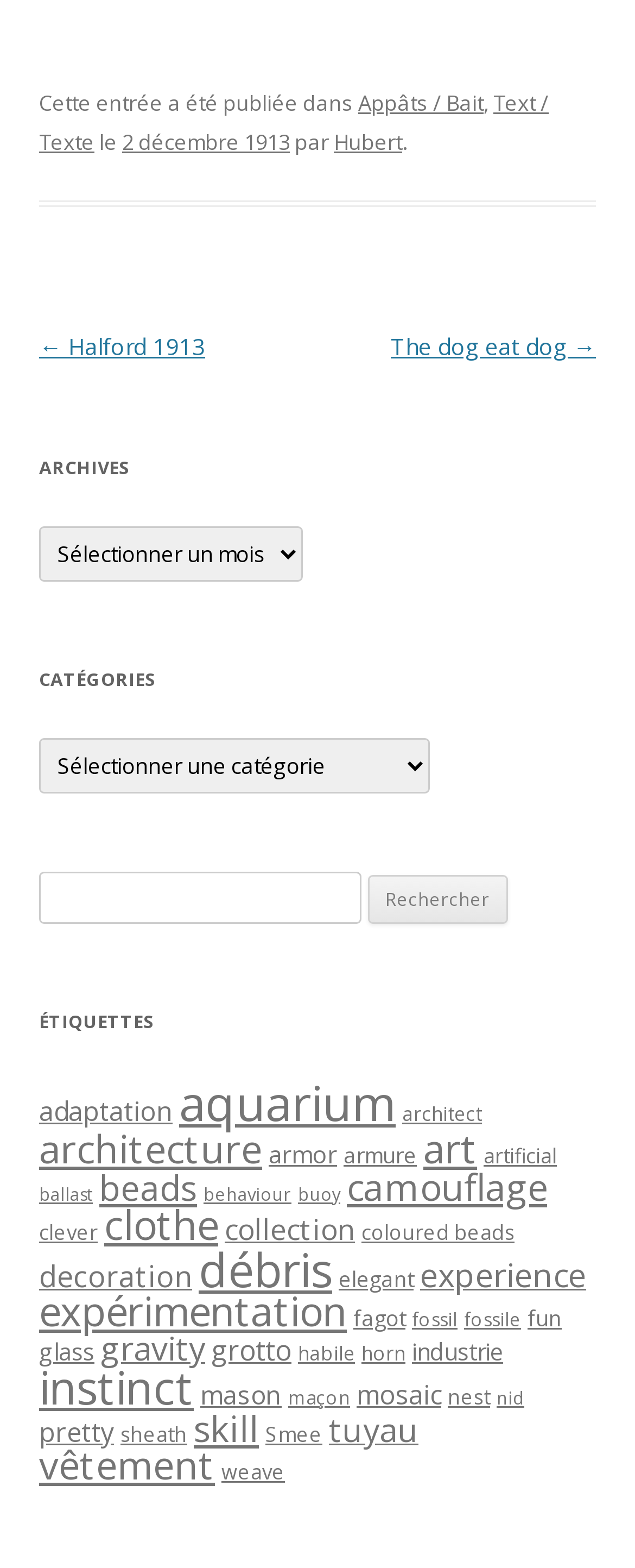Who is the author of this article?
From the details in the image, answer the question comprehensively.

The author of this article is mentioned in the footer section of the webpage, where it is written 'par Hubert'.